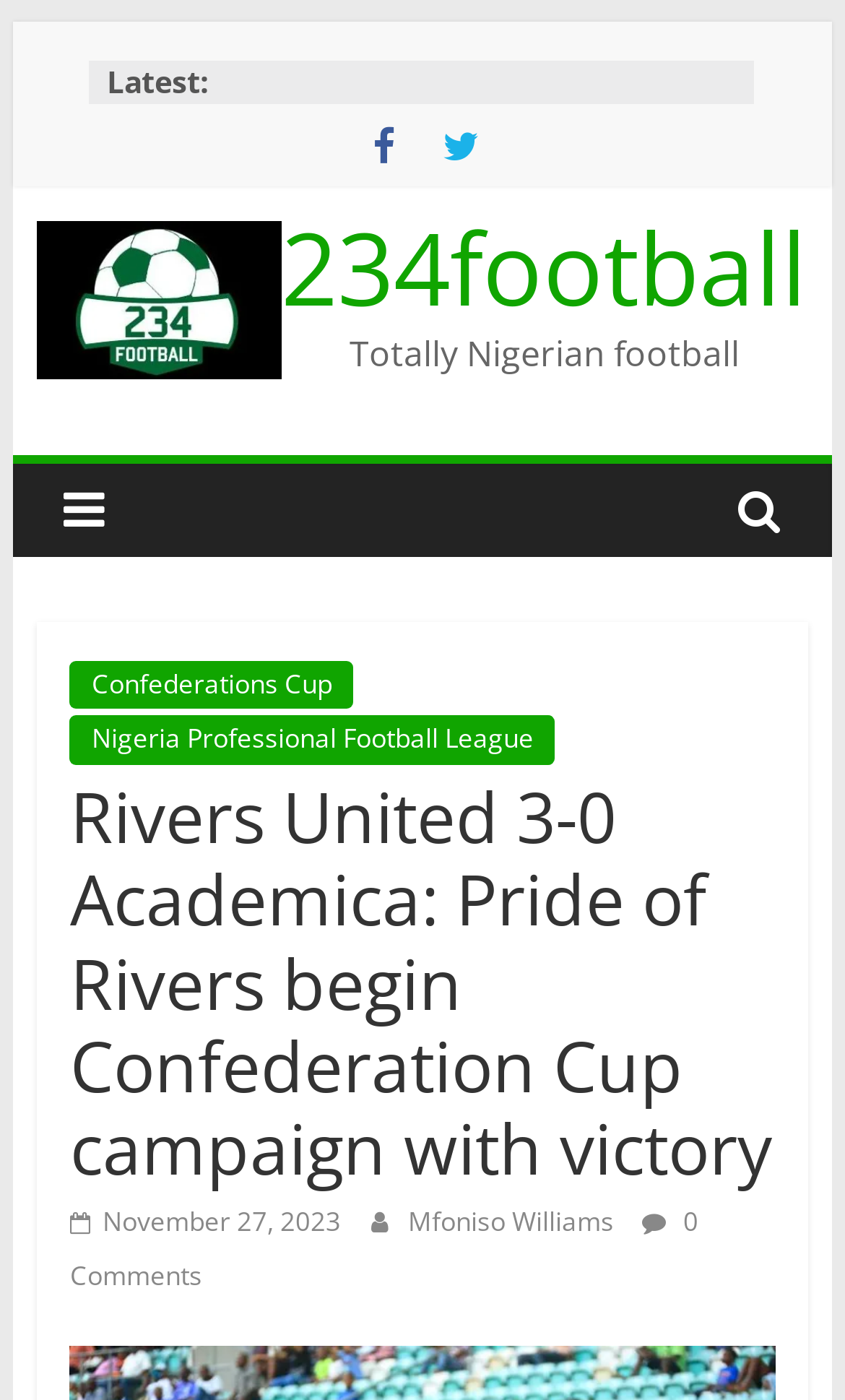What is the name of the Nigerian football club?
Refer to the screenshot and deliver a thorough answer to the question presented.

The answer can be found in the heading 'Rivers United 3-0 Academica: Pride of Rivers begin Confederation Cup campaign with victory' which indicates that Rivers United is a Nigerian football club.